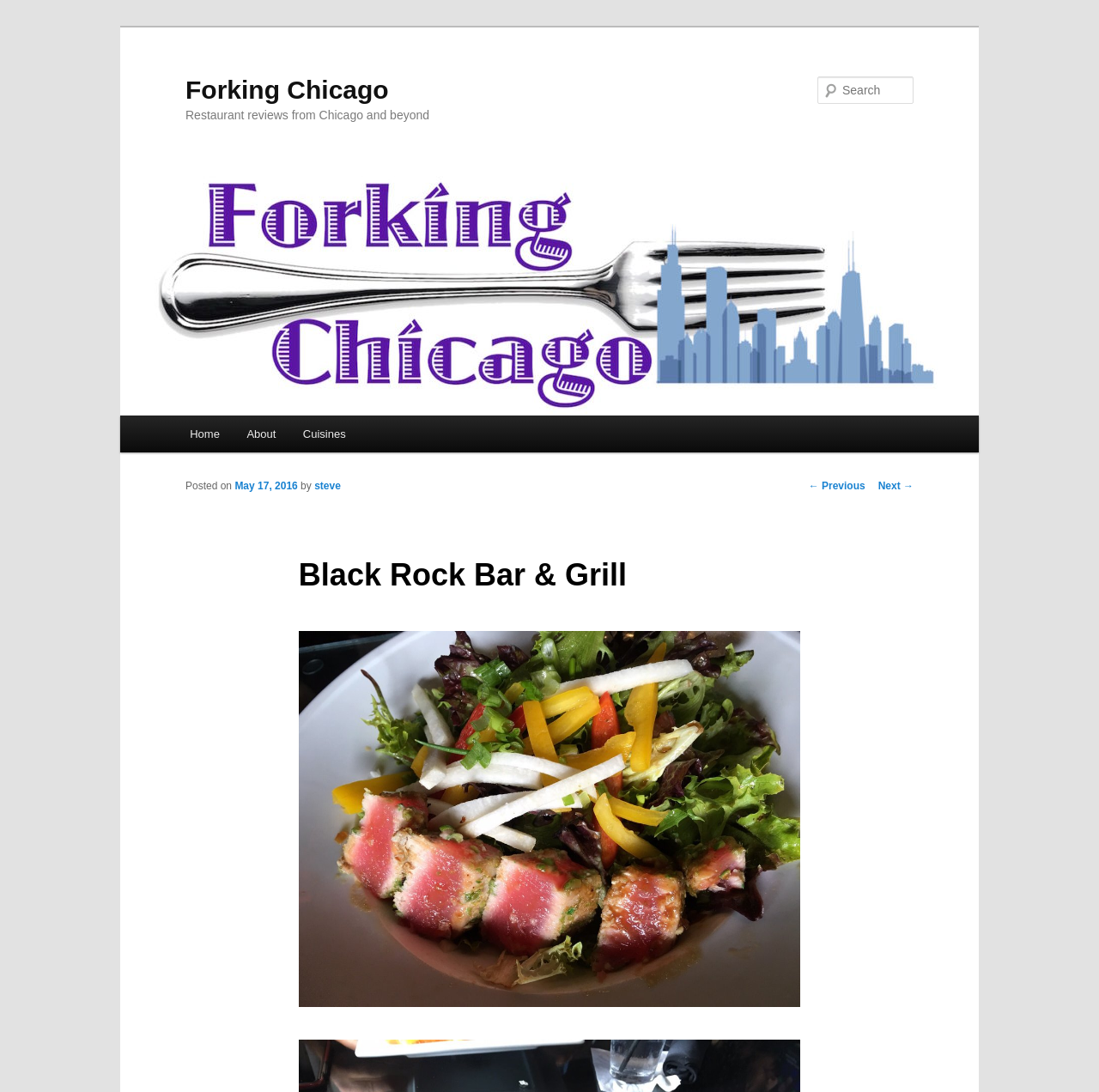Can you pinpoint the bounding box coordinates for the clickable element required for this instruction: "Search for a keyword"? The coordinates should be four float numbers between 0 and 1, i.e., [left, top, right, bottom].

[0.744, 0.07, 0.831, 0.095]